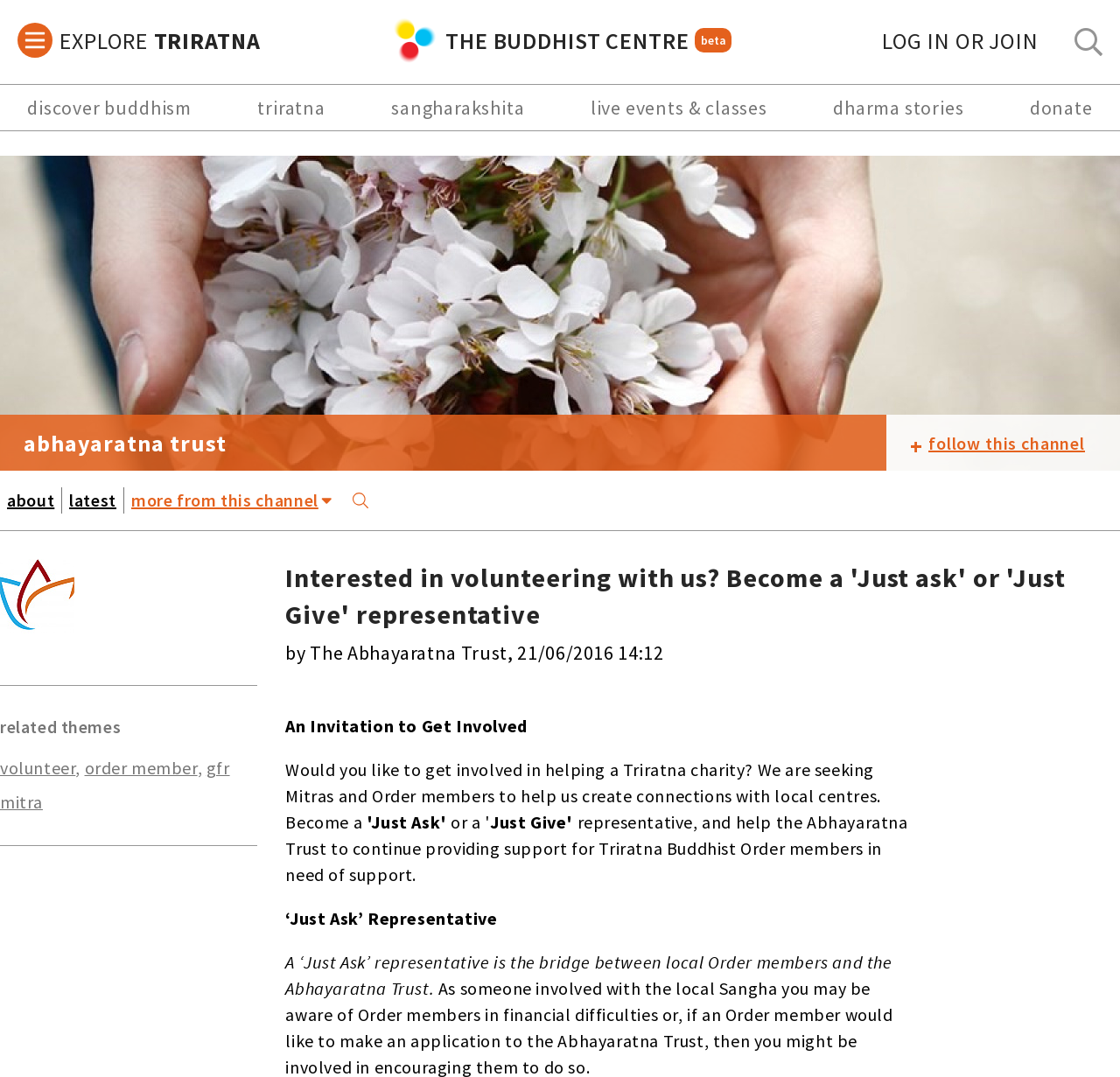What is the date mentioned in the webpage?
From the details in the image, provide a complete and detailed answer to the question.

The date is mentioned in the static text element with bounding box coordinates [0.255, 0.594, 0.593, 0.617]. It states that the date is 21/06/2016 14:12.